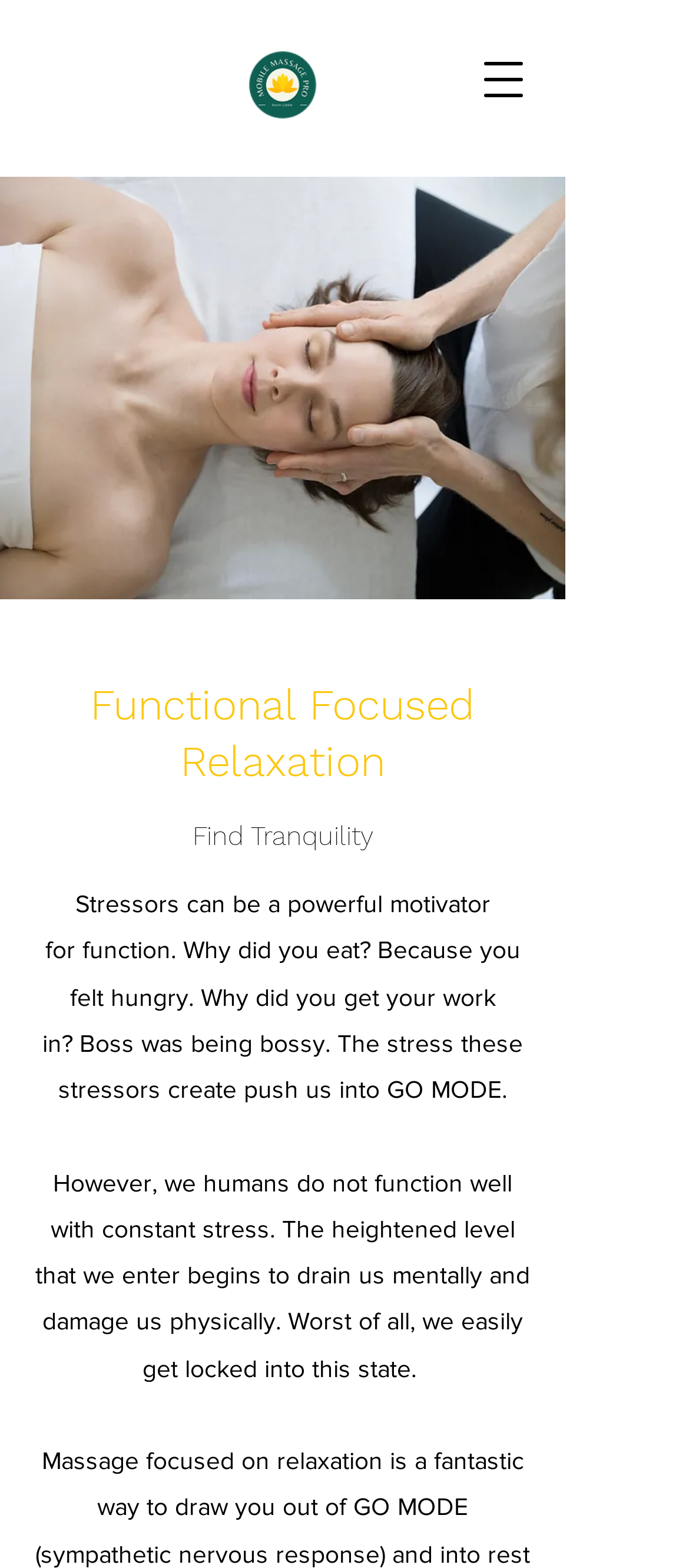What is the main service offered by Mobile Massage Pro PLLC?
Please answer the question with as much detail as possible using the screenshot.

Based on the webpage content, specifically the image 'Head Massage' and the text 'Functional Focused Relaxation', it can be inferred that Mobile Massage Pro PLLC offers massage services.